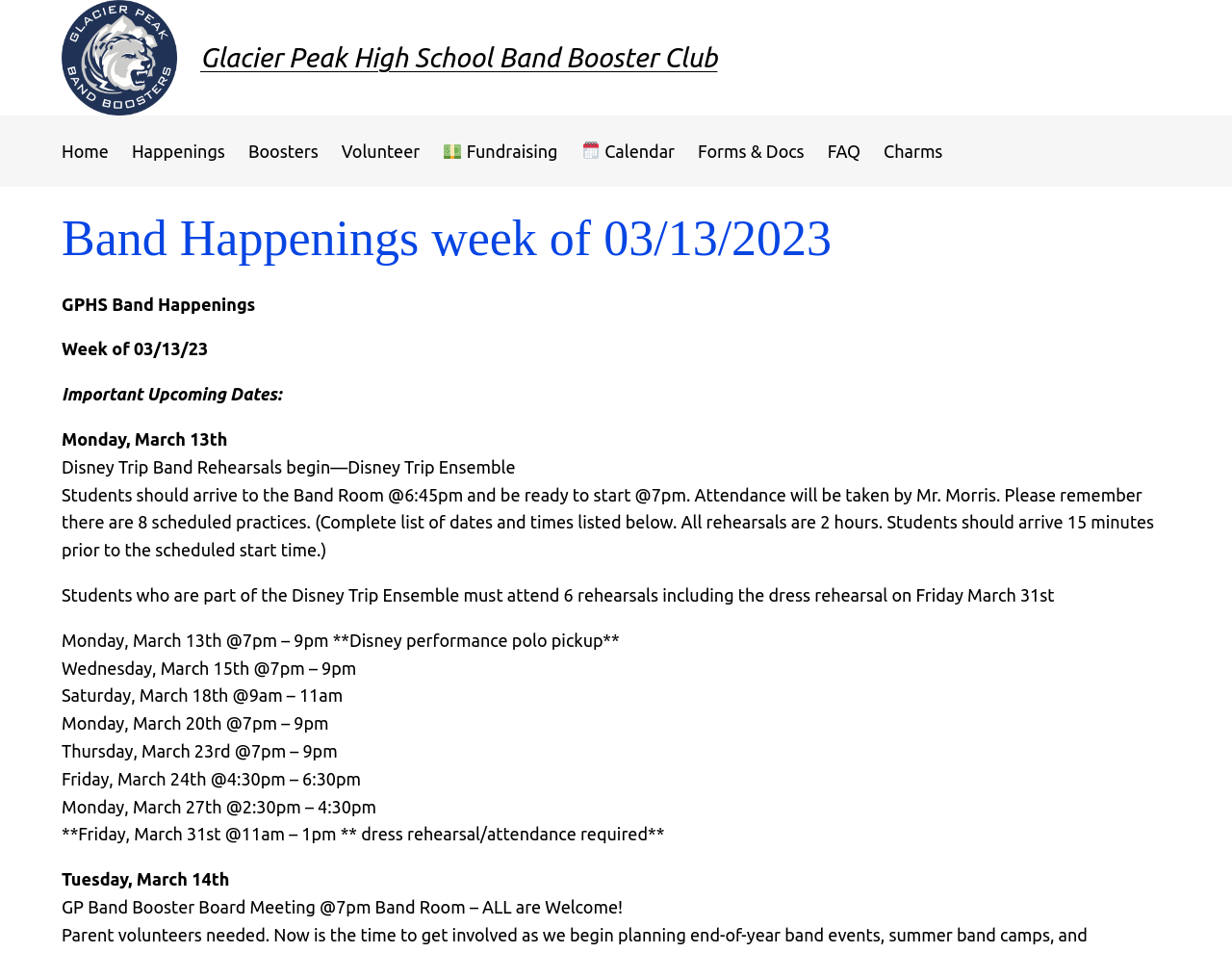What is the date of the dress rehearsal?
Kindly offer a detailed explanation using the data available in the image.

The question asks for the date of the dress rehearsal. By reading the text on the webpage, we can see that the dress rehearsal is scheduled for Friday, March 31st.